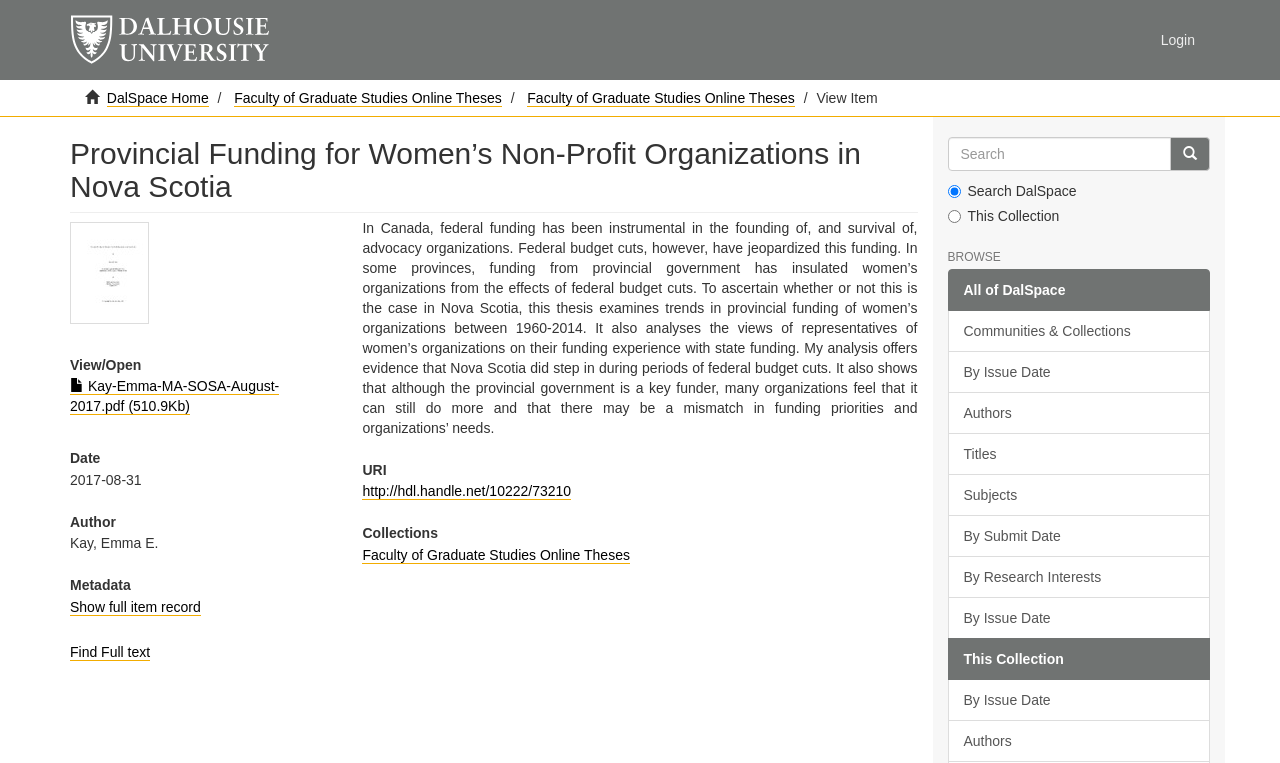What is the date of the thesis?
Examine the image and give a concise answer in one word or a short phrase.

2017-08-31